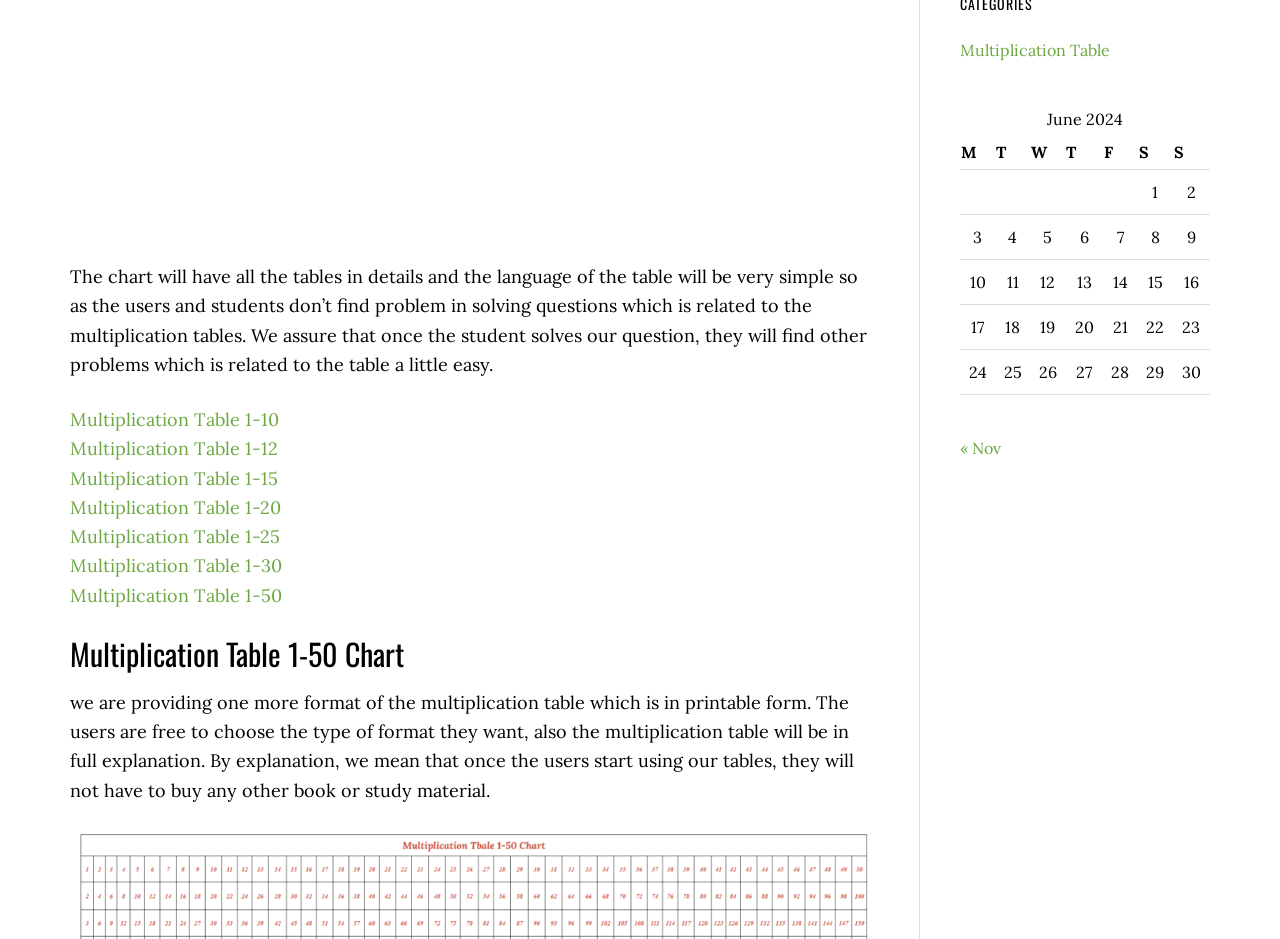Using the element description « Nov, predict the bounding box coordinates for the UI element. Provide the coordinates in (top-left x, top-left y, bottom-right x, bottom-right y) format with values ranging from 0 to 1.

[0.75, 0.466, 0.782, 0.488]